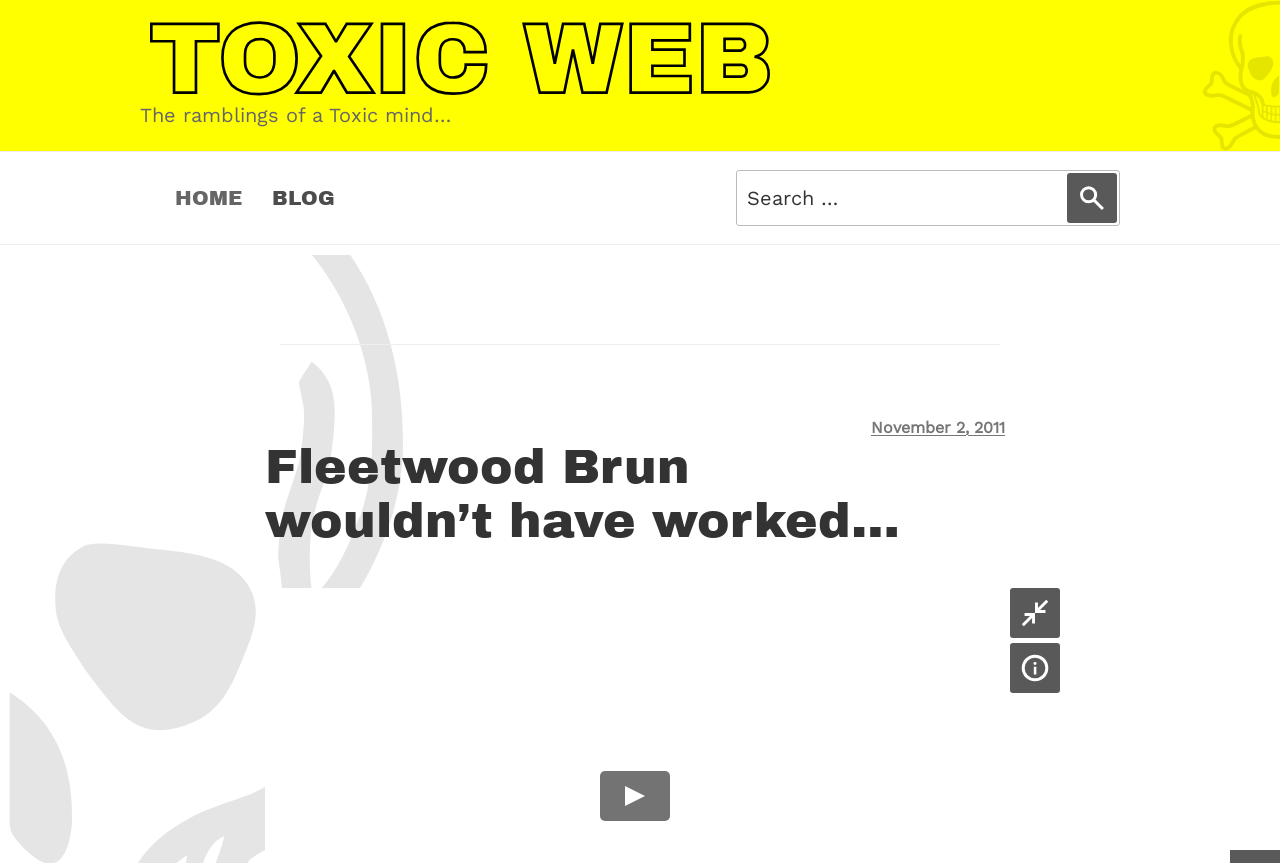What is the purpose of the search box?
Look at the screenshot and respond with one word or a short phrase.

Search for content